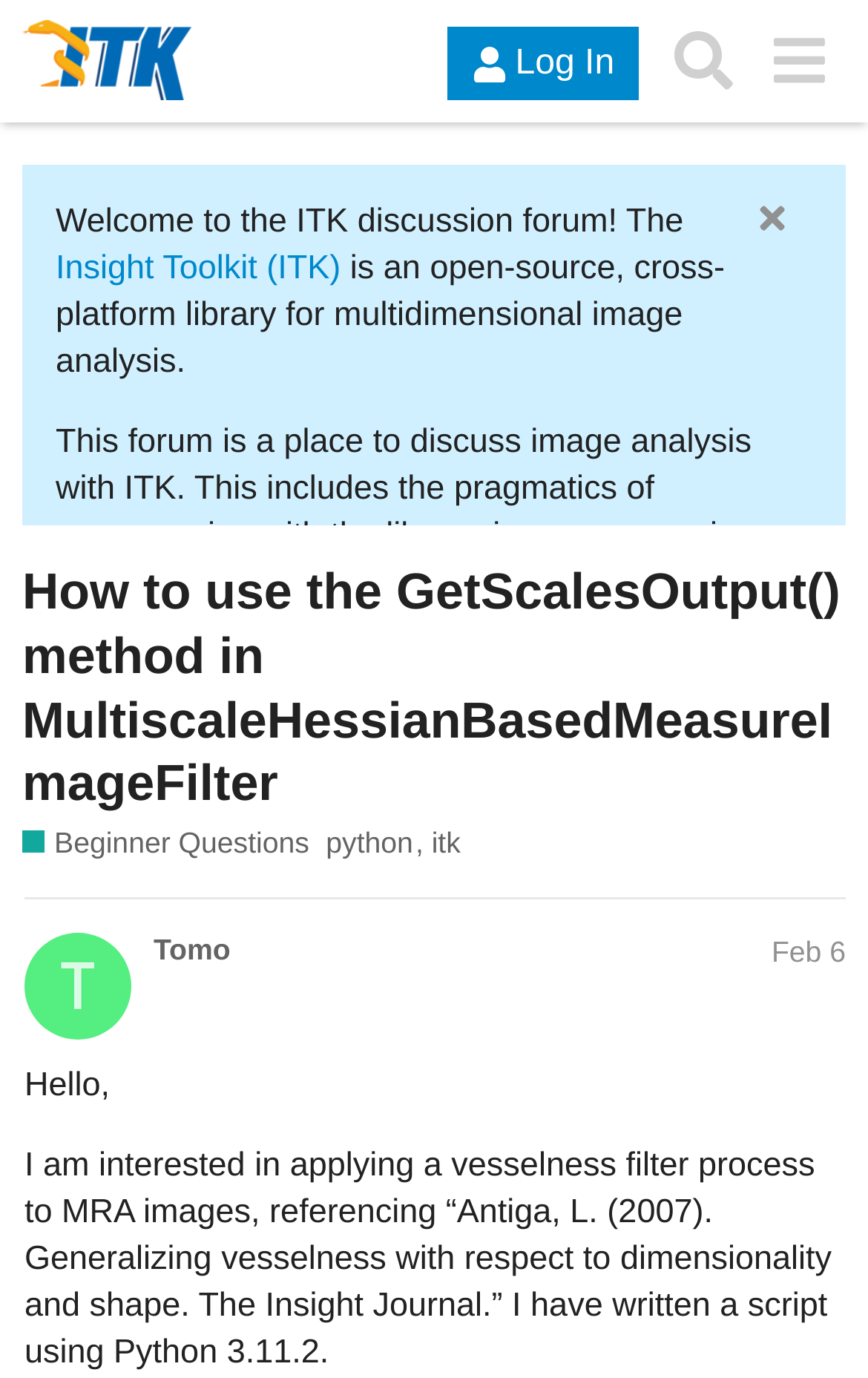Find the bounding box coordinates for the area that must be clicked to perform this action: "Search for topics in the forum".

[0.755, 0.01, 0.865, 0.079]